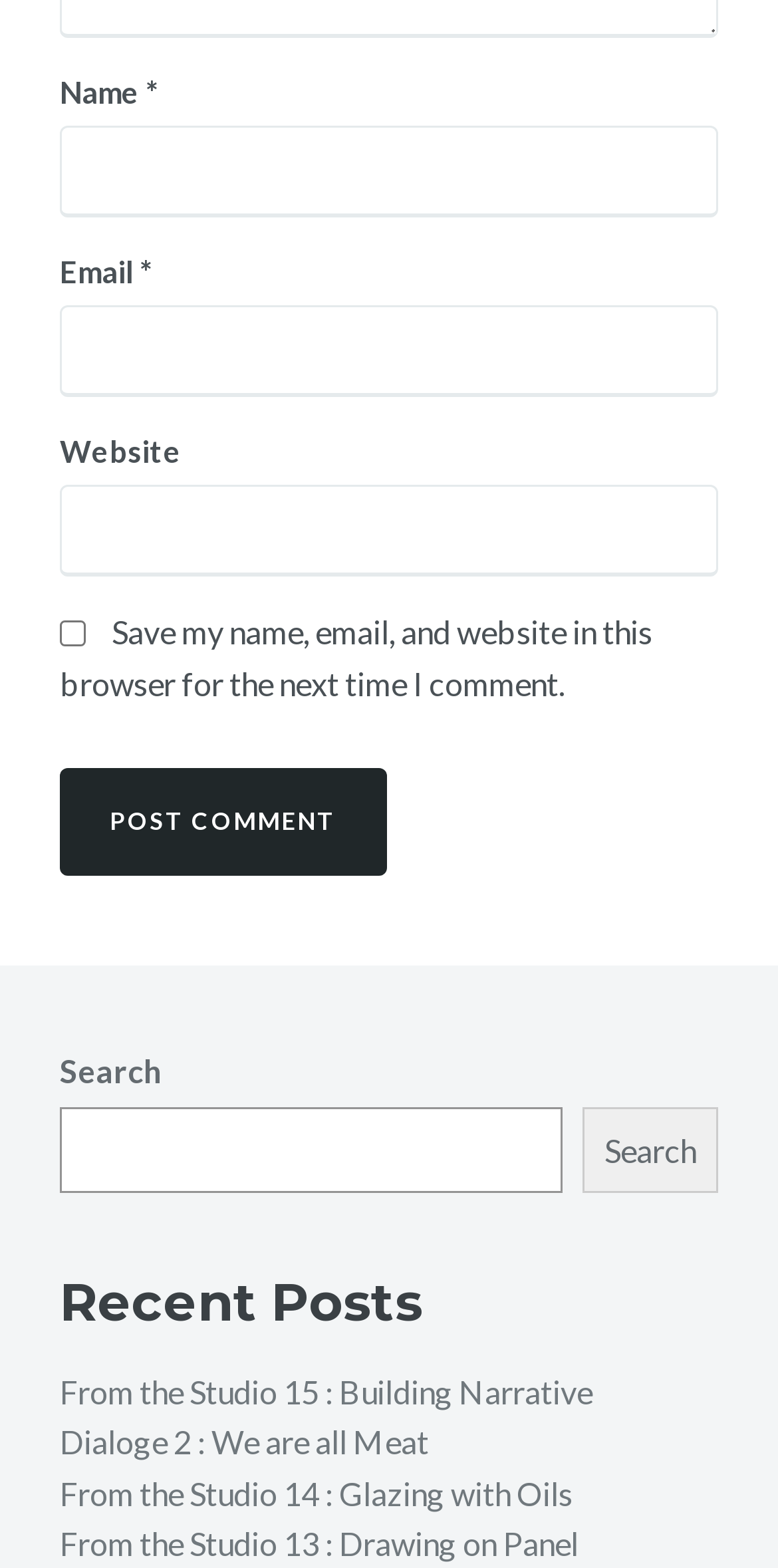Find the bounding box coordinates of the clickable area required to complete the following action: "Input your email".

[0.077, 0.195, 0.923, 0.253]